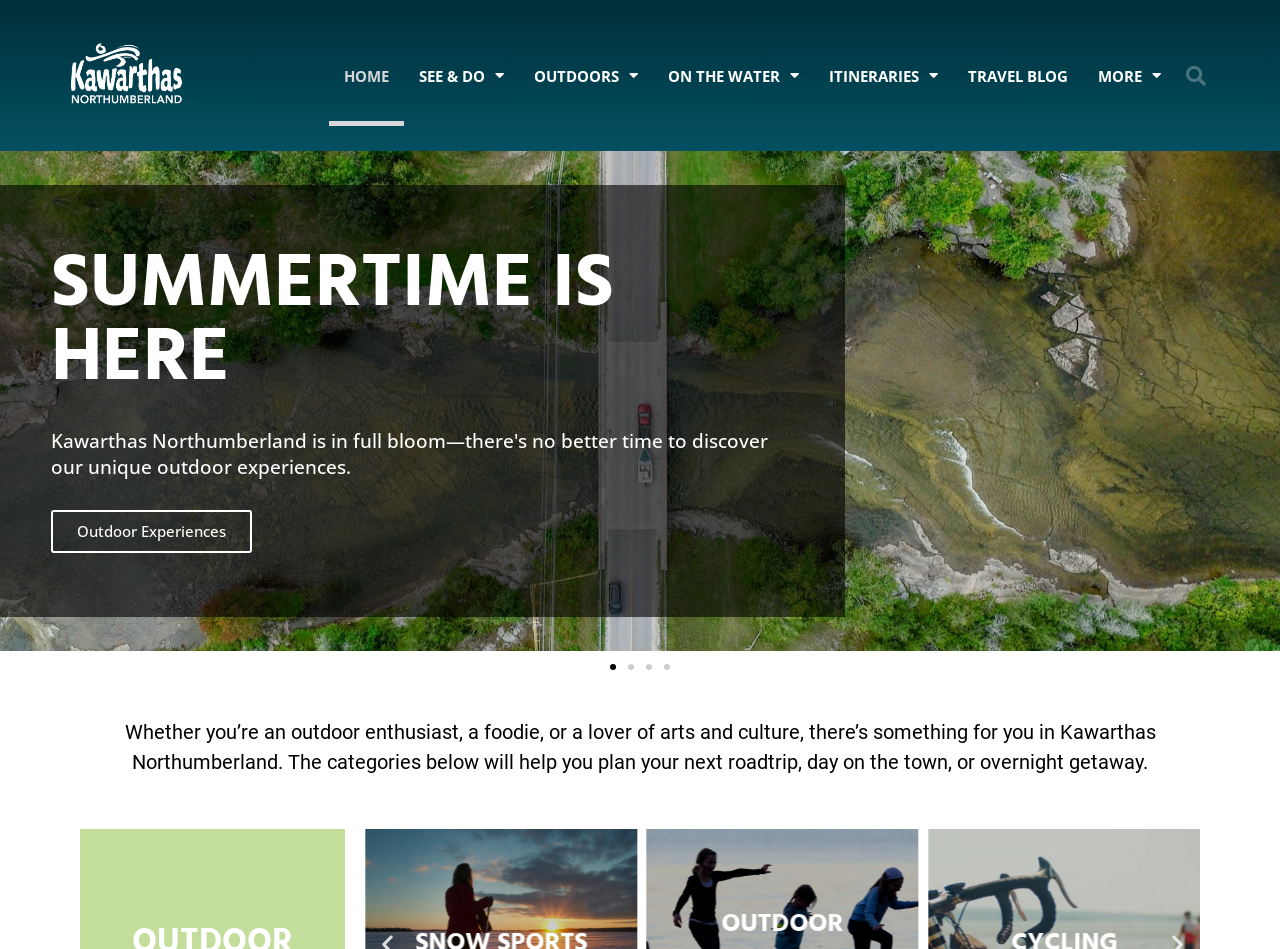Find the bounding box coordinates of the clickable area that will achieve the following instruction: "Go to HOME page".

[0.257, 0.027, 0.315, 0.132]